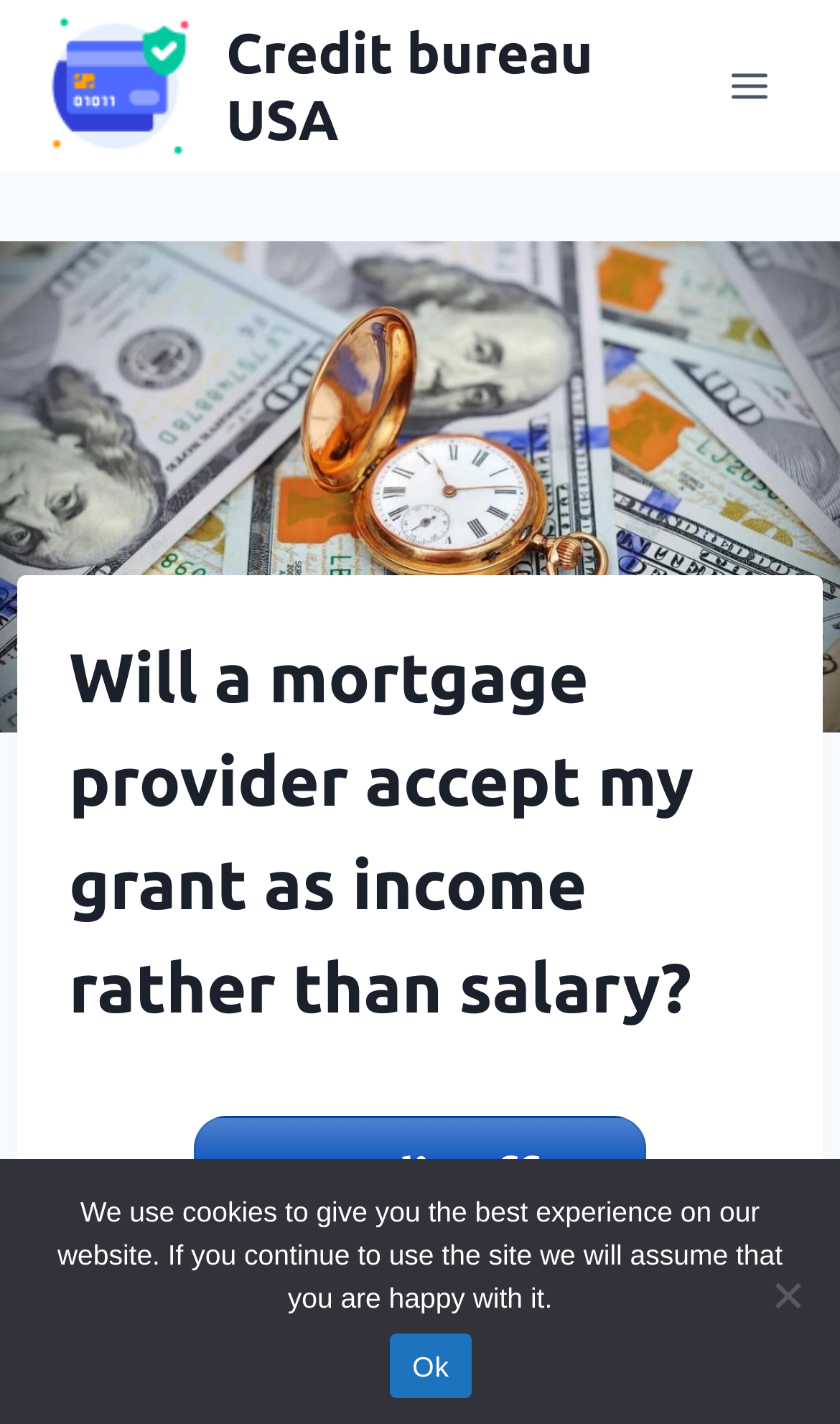Show the bounding box coordinates for the HTML element as described: "Toggle Menu".

[0.844, 0.037, 0.938, 0.084]